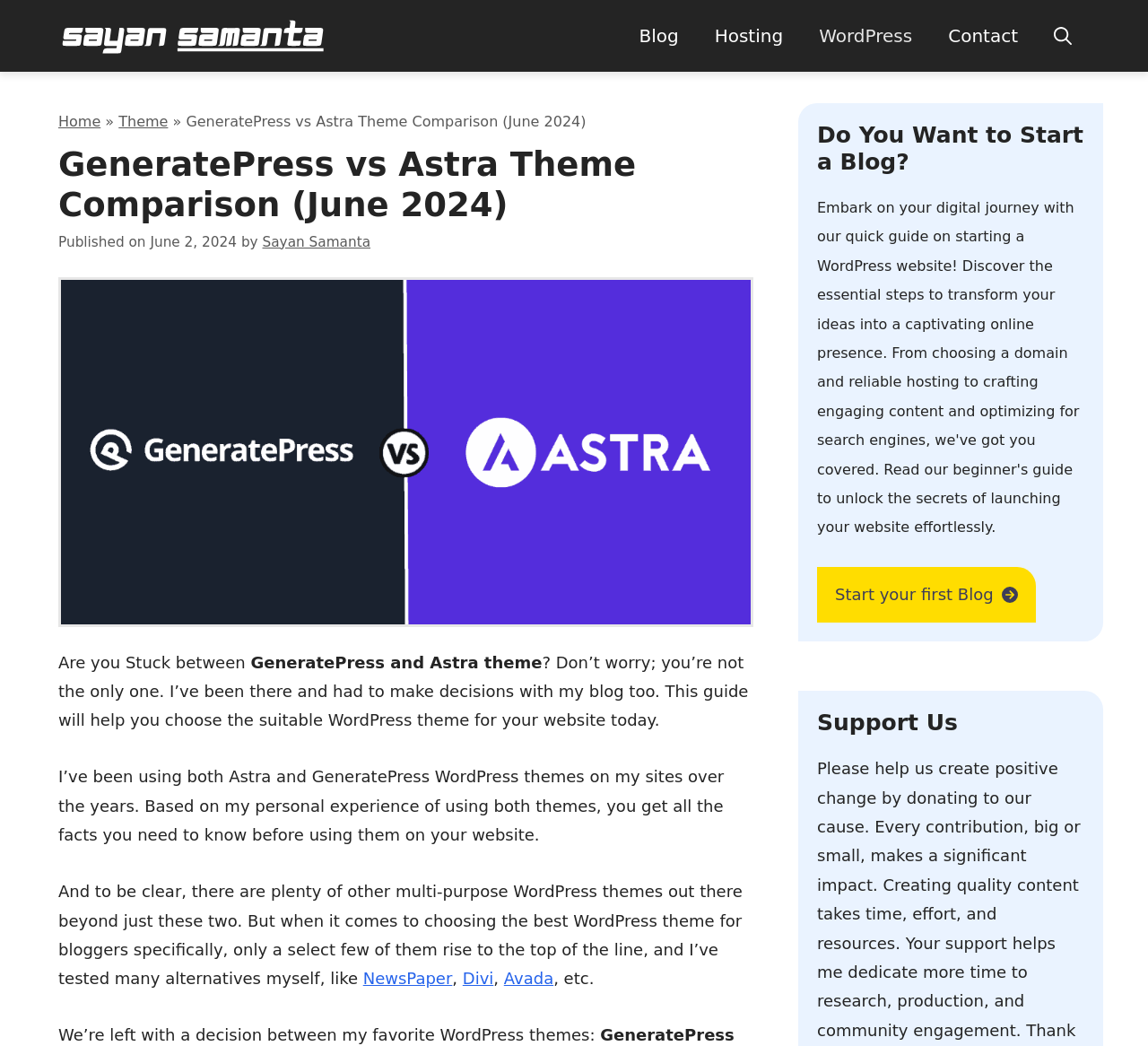What is the author's name?
Please use the image to deliver a detailed and complete answer.

The author's name is mentioned in the navigation section as a link, and also in the article content as 'by Sayan Samanta'.